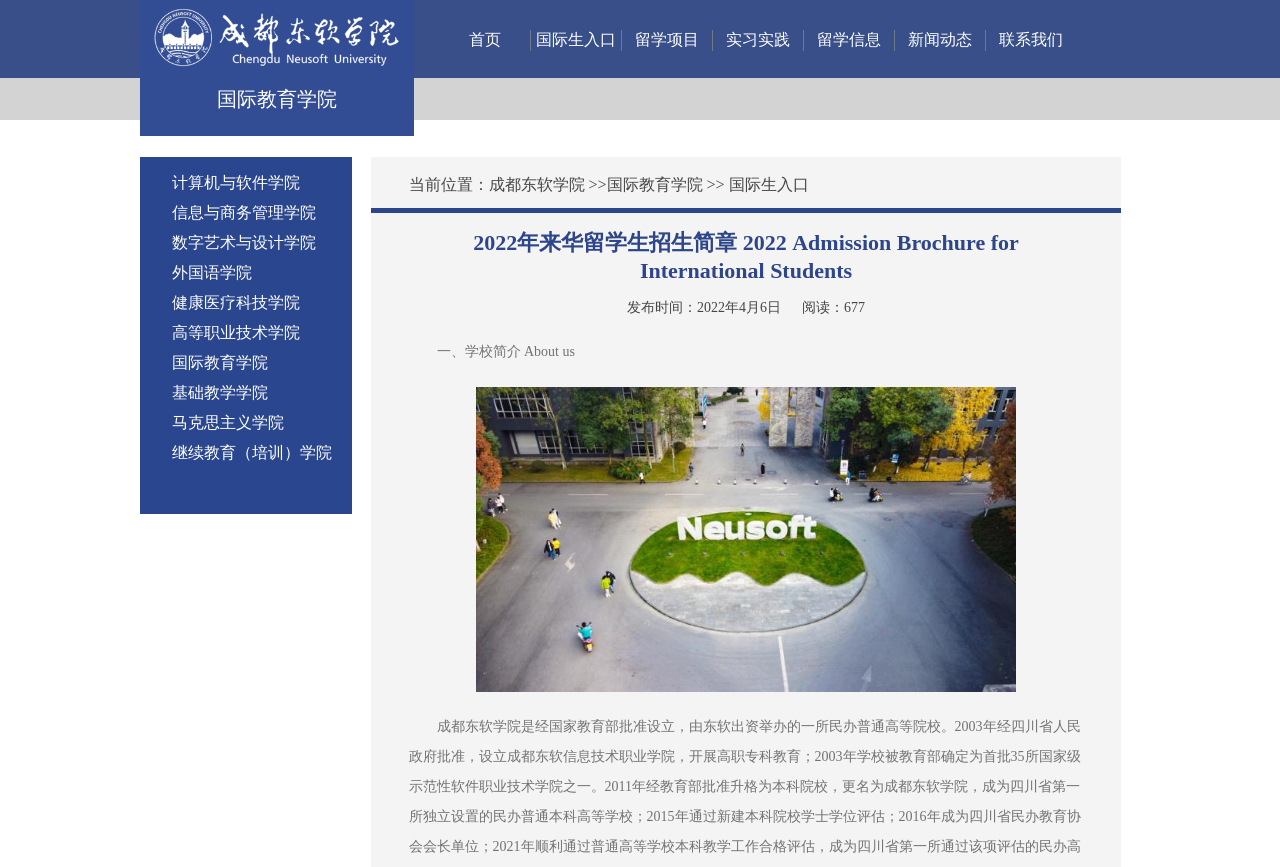Please identify the bounding box coordinates of the region to click in order to complete the task: "Check the news and dynamics". The coordinates must be four float numbers between 0 and 1, specified as [left, top, right, bottom].

[0.709, 0.036, 0.759, 0.055]